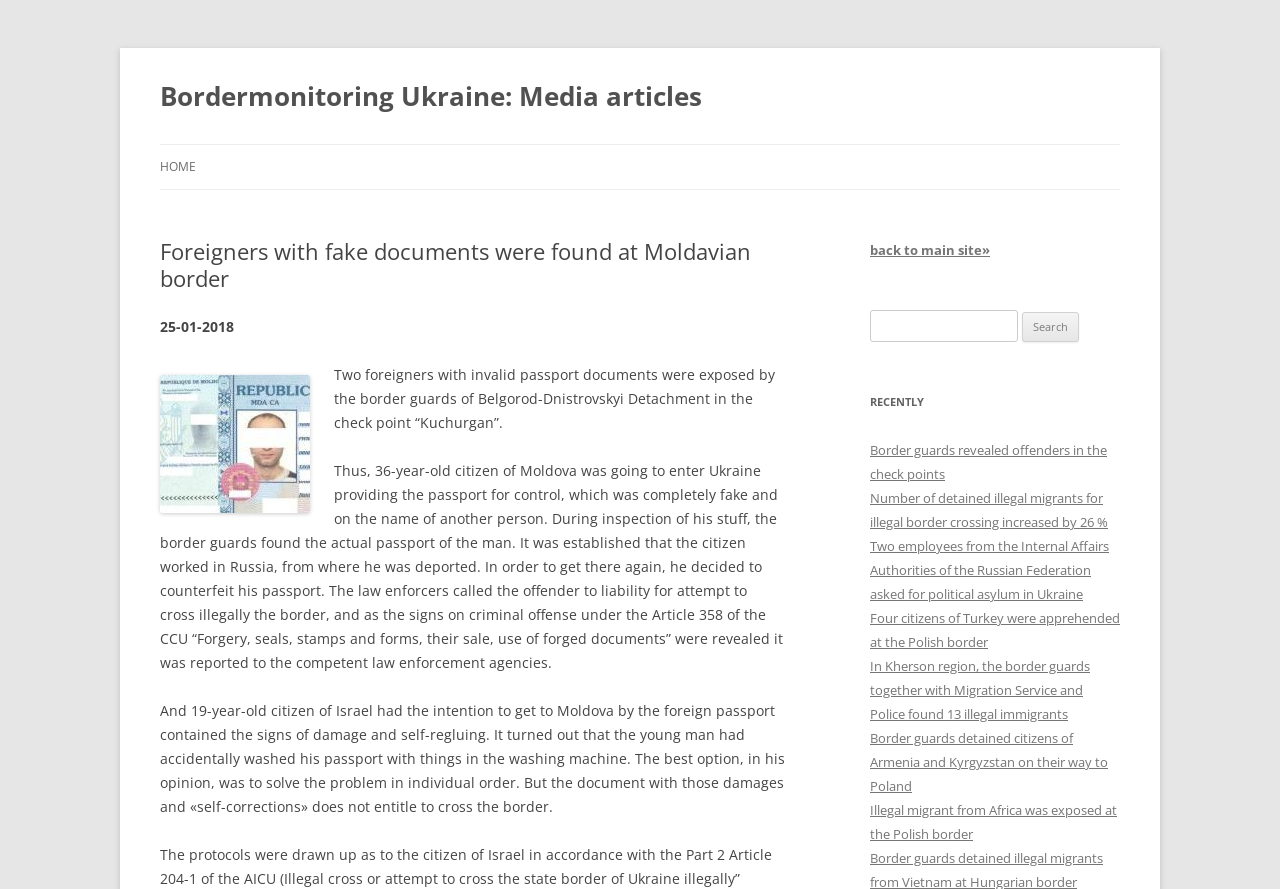Please answer the following question using a single word or phrase: 
What was the intention of the 19-year-old citizen of Israel?

To get to Moldova